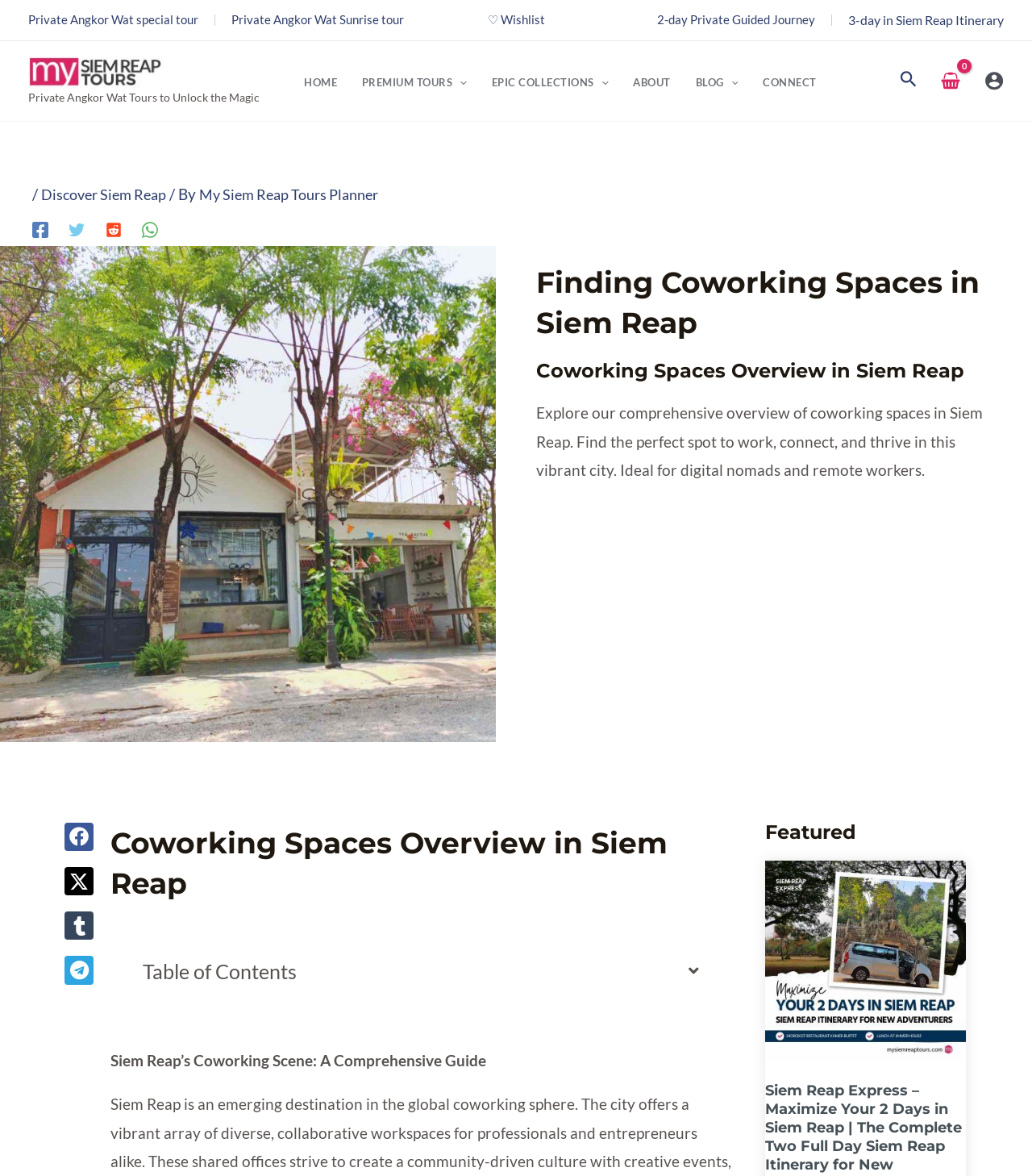Can you specify the bounding box coordinates for the region that should be clicked to fulfill this instruction: "Search for something".

[0.872, 0.061, 0.889, 0.079]